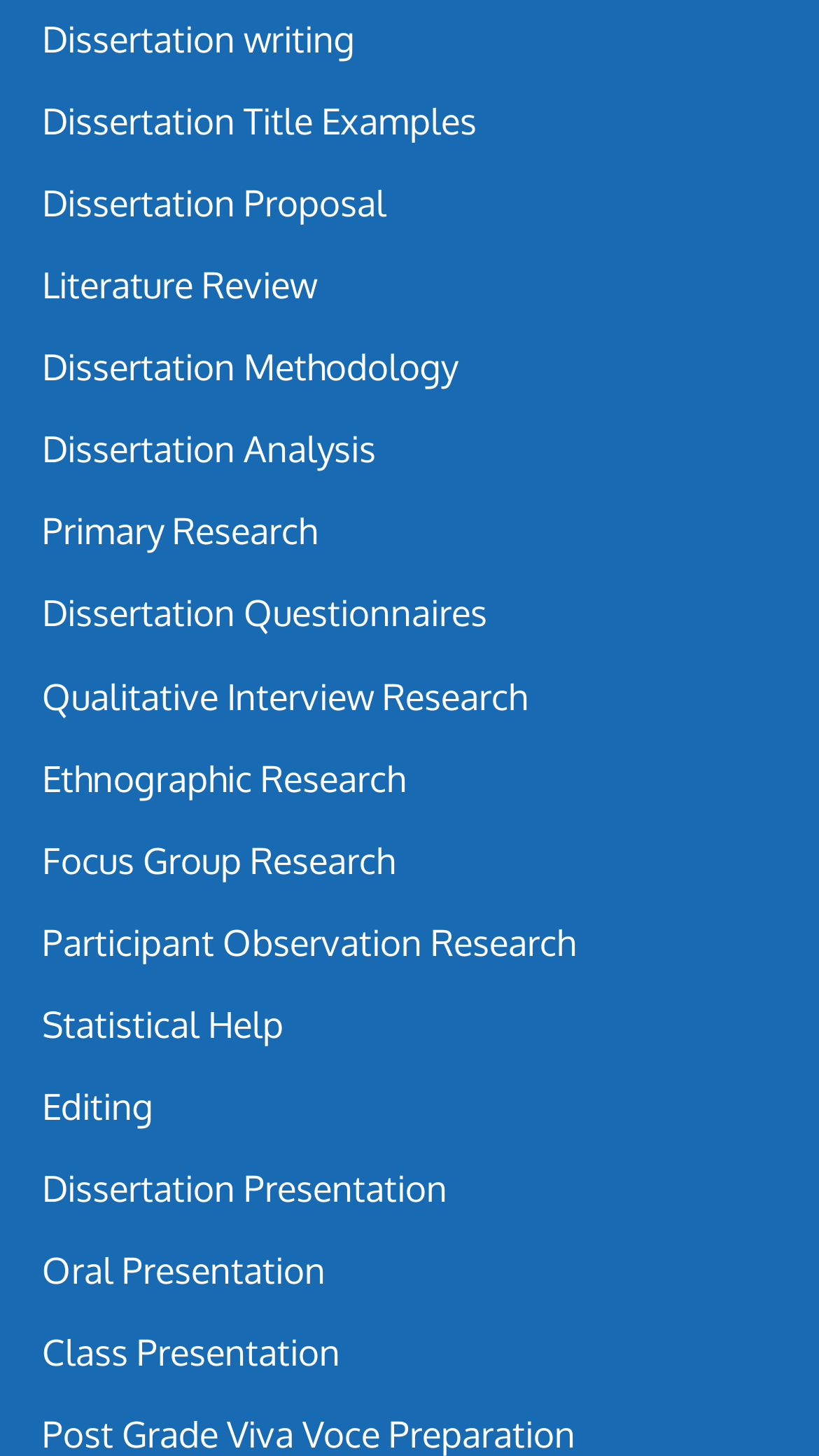Determine the bounding box coordinates of the target area to click to execute the following instruction: "Explore Primary Research."

[0.051, 0.35, 0.387, 0.38]